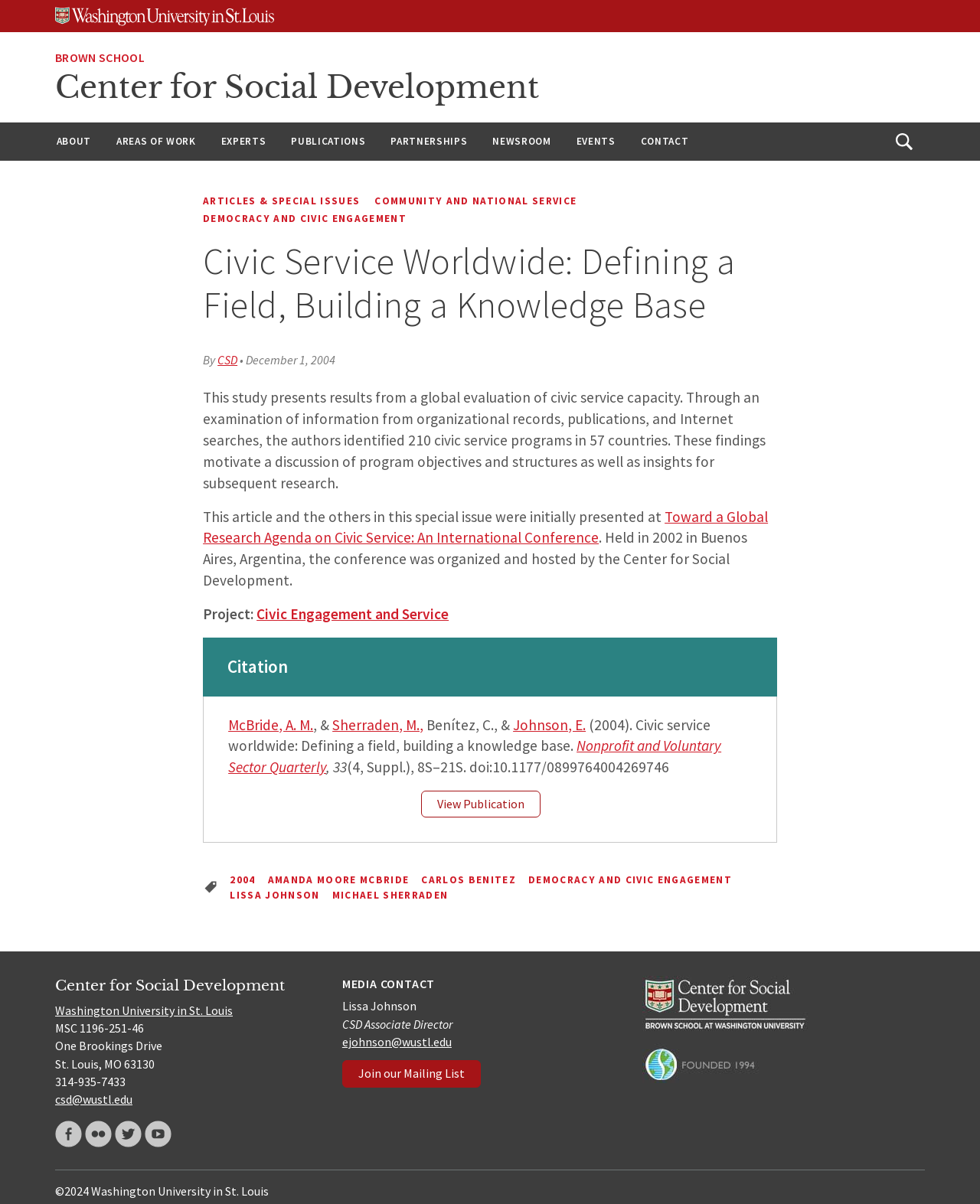Extract the bounding box coordinates for the UI element described by the text: "Democracy and Civic Engagement". The coordinates should be in the form of [left, top, right, bottom] with values between 0 and 1.

[0.207, 0.178, 0.415, 0.186]